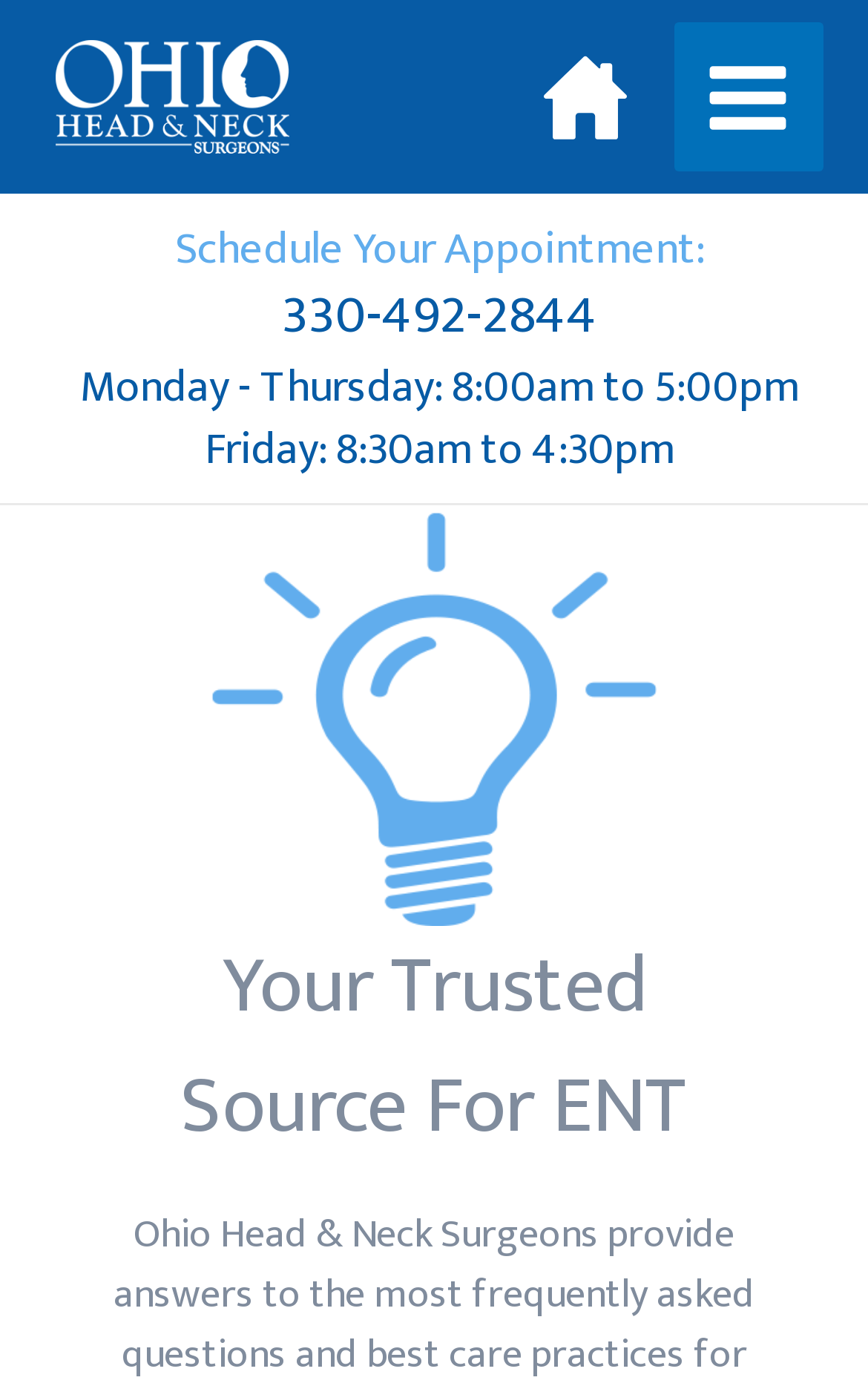Explain the contents of the webpage comprehensively.

The webpage is about Balloon Sinus Procedures, specifically providing information on symptoms, risk factors, and treatments. At the top left, there are two links, one of which is positioned slightly above the other. To the right of these links, a button labeled "Main Menu" is located, accompanied by a small image. 

Below these elements, a section for scheduling an appointment is displayed. This section includes a heading "Schedule Your Appointment:" followed by a phone number "330-492-2844" and two lines of text describing the office hours: "Monday - Thursday: 8:00am to 5:00pm" and "Friday: 8:30am to 4:30pm". 

A large figure or image occupies a significant portion of the page, spanning from the top center to the bottom right. At the bottom left of the page, a static text element reads "Your Trusted Source For ENT", which is likely a slogan or tagline for Ohio Head & Neck Surgeons, the organization providing ear, nose, and throat care in Canton for over 50 years.